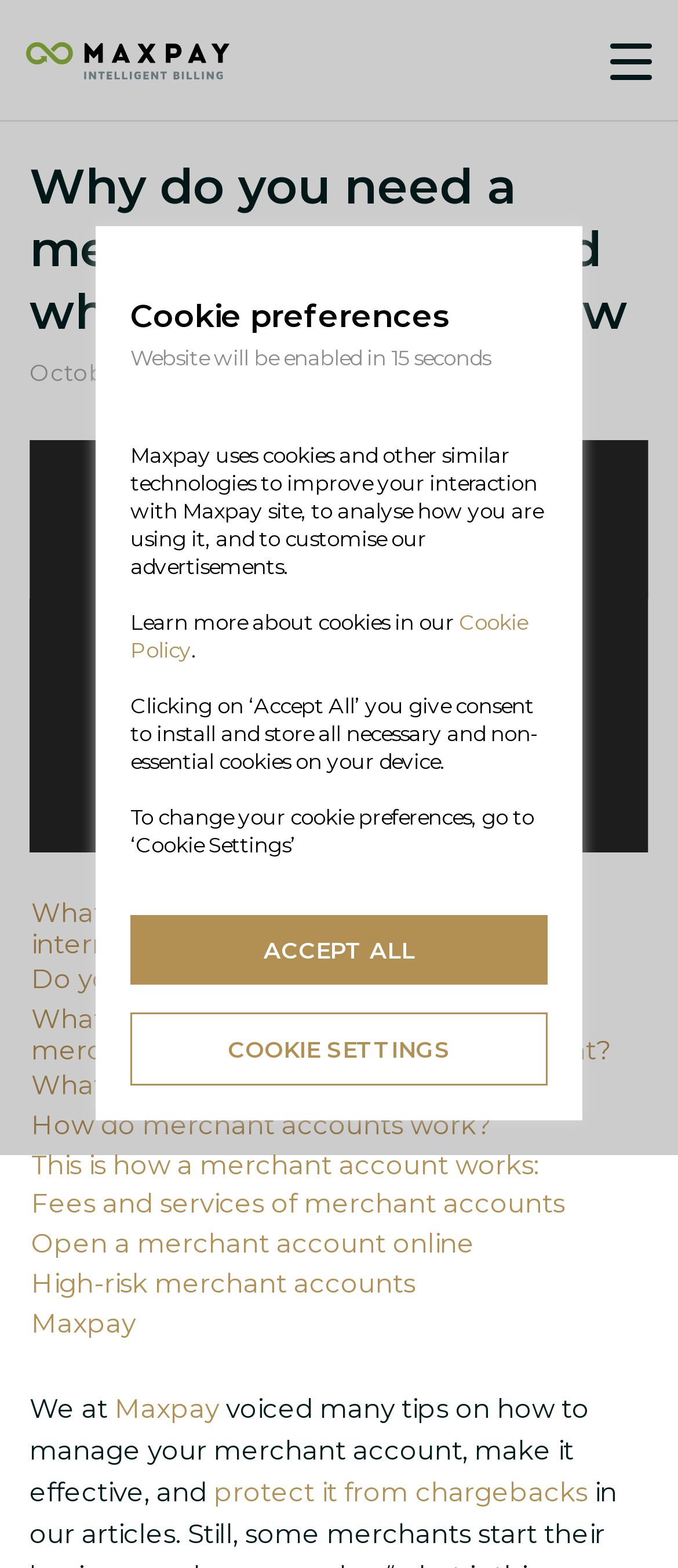Identify the bounding box for the UI element described as: "Texas Veterans Commission". Ensure the coordinates are four float numbers between 0 and 1, formatted as [left, top, right, bottom].

None